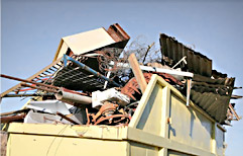What is visible in the background of the image?
Look at the image and respond to the question as thoroughly as possible.

The image has a clear sky as the backdrop, which provides a contrasting visual to the messy and chaotic nature of waste disposal depicted in the foreground.